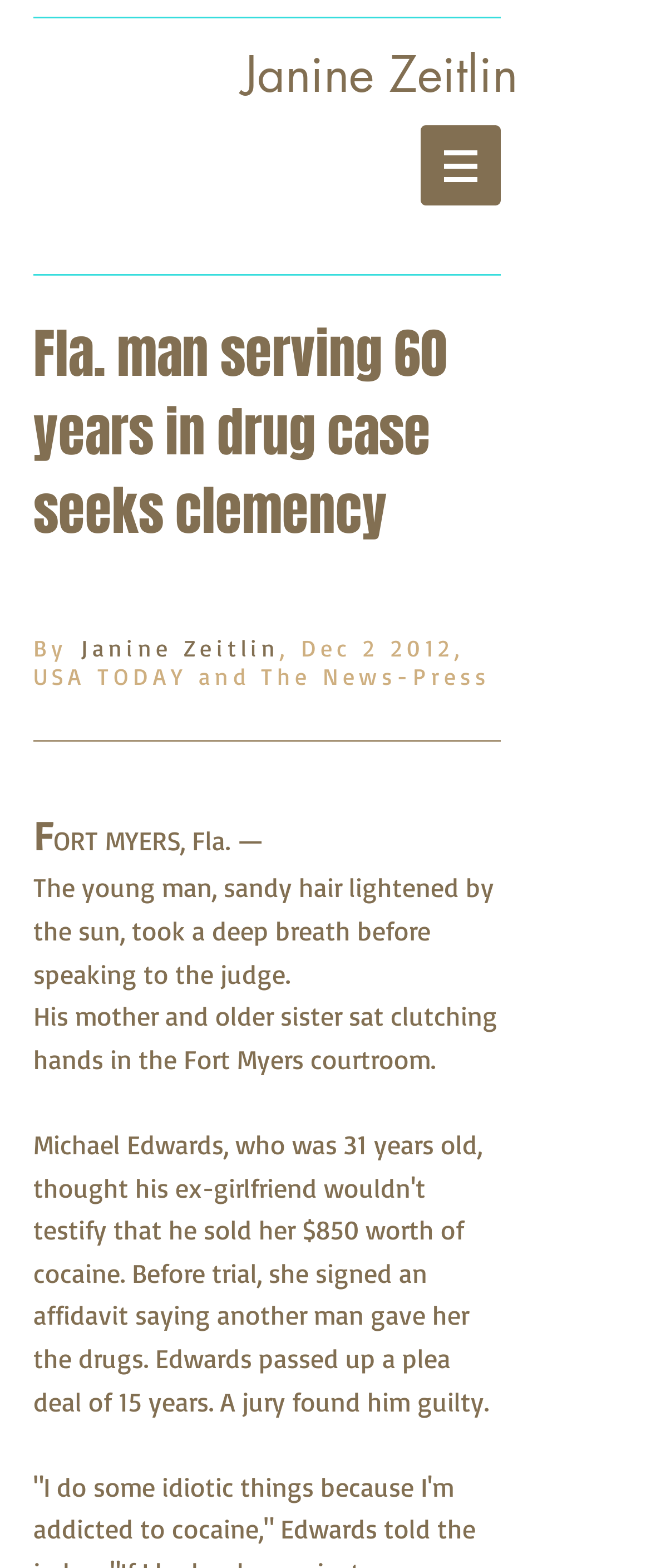Please respond in a single word or phrase: 
What is the date mentioned in the article?

Dec 2 2012